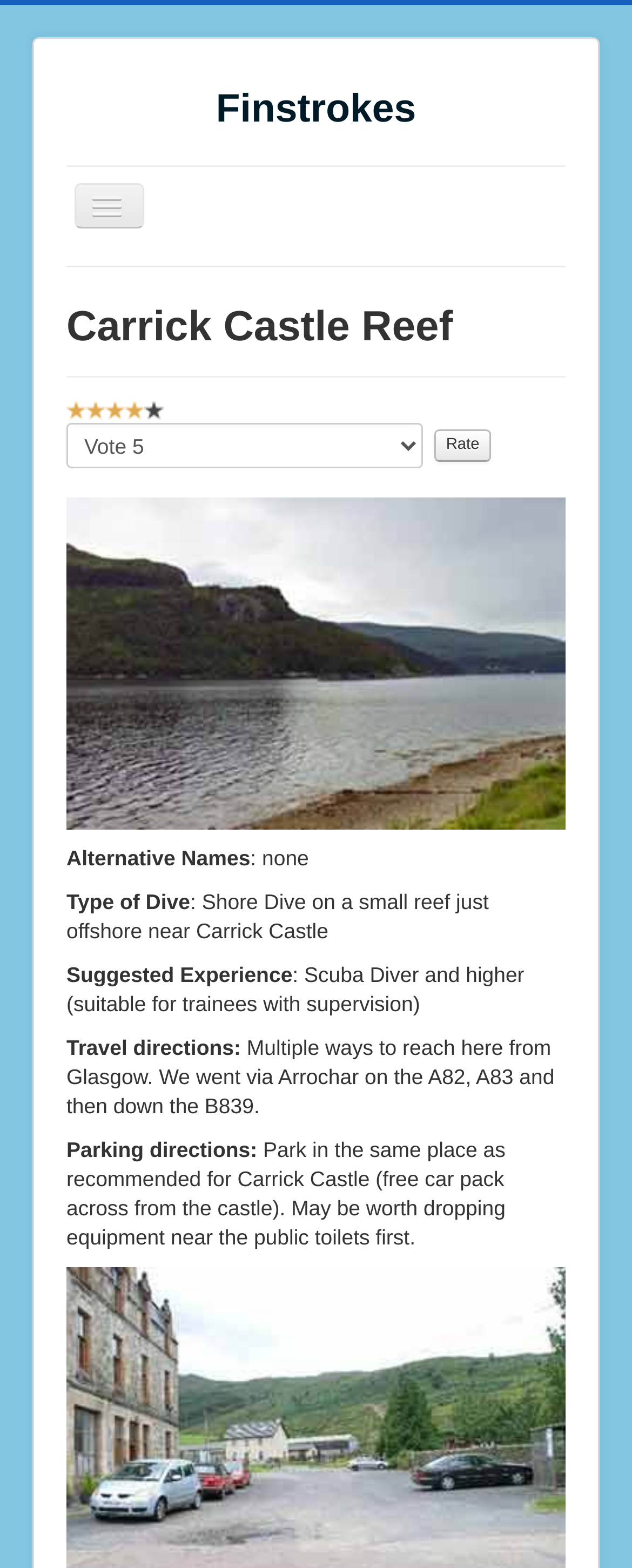Find the bounding box coordinates for the element that must be clicked to complete the instruction: "Rate the dive". The coordinates should be four float numbers between 0 and 1, indicated as [left, top, right, bottom].

[0.688, 0.274, 0.777, 0.295]